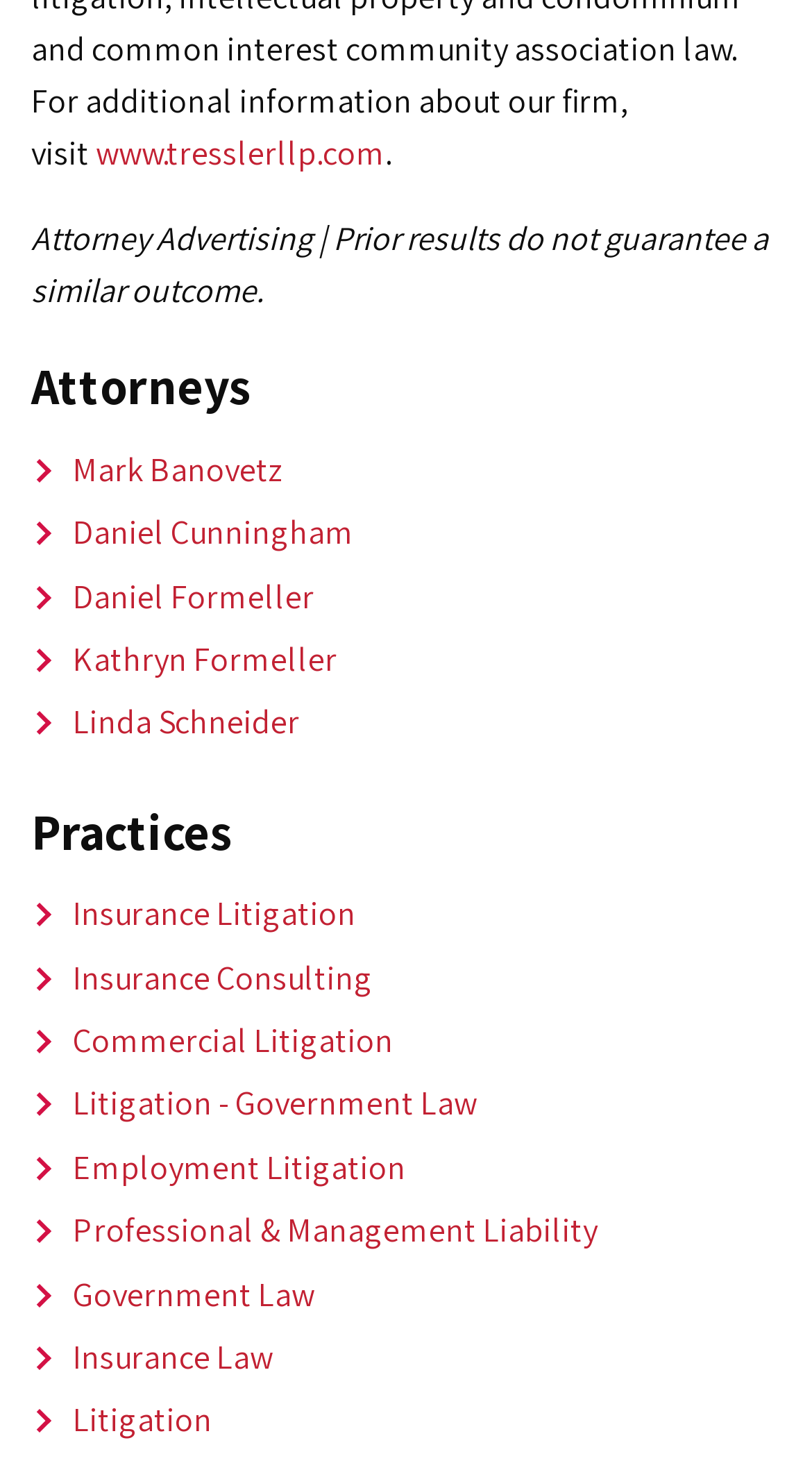Use a single word or phrase to answer the following:
How many practice areas are listed?

9